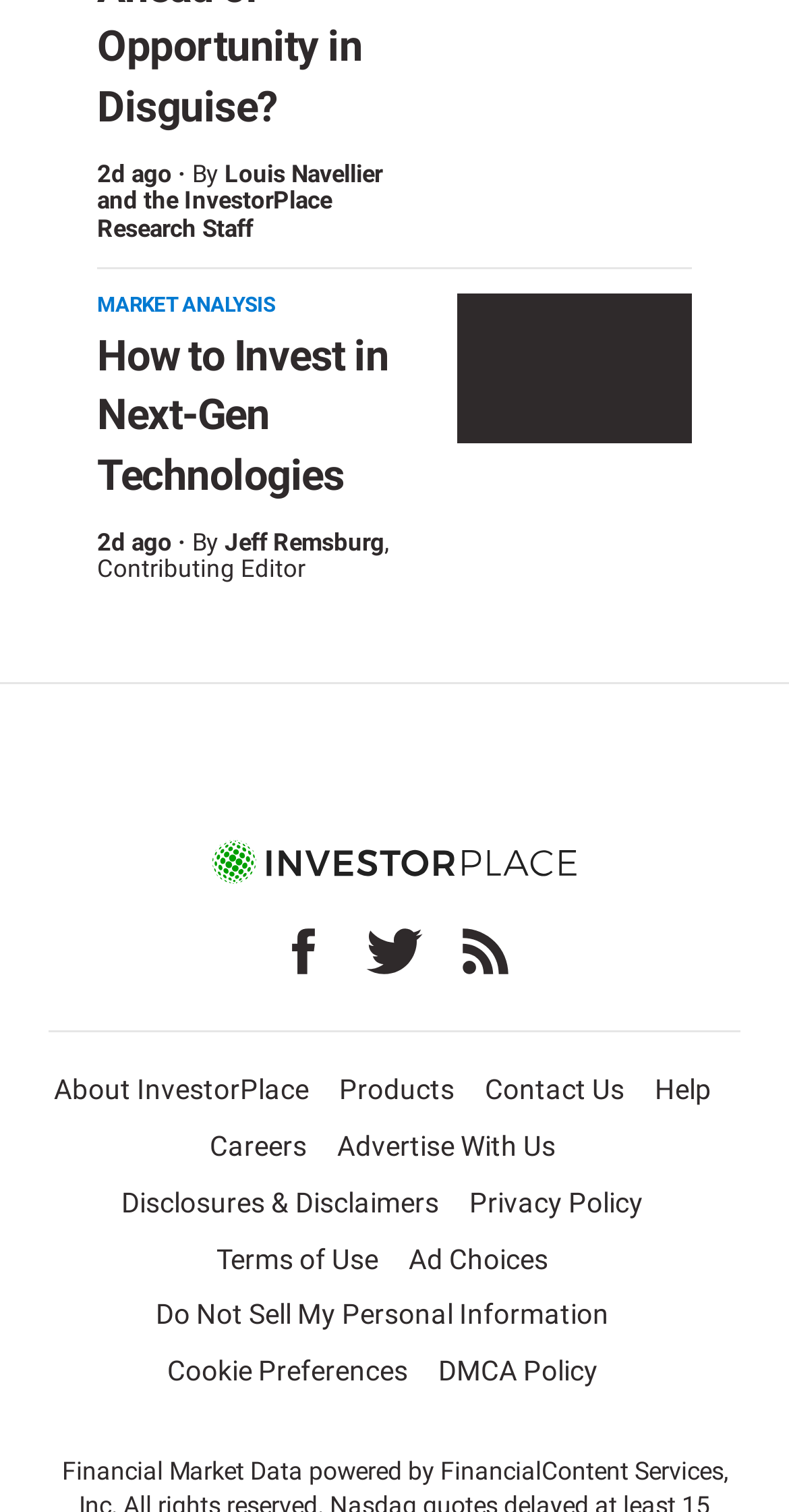How many articles are displayed on the webpage?
Refer to the screenshot and deliver a thorough answer to the question presented.

I counted the number of article headings on the webpage, which are 'How to Invest in Next-Gen Technologies' and another one with the same title. Therefore, there are 2 articles displayed on the webpage.